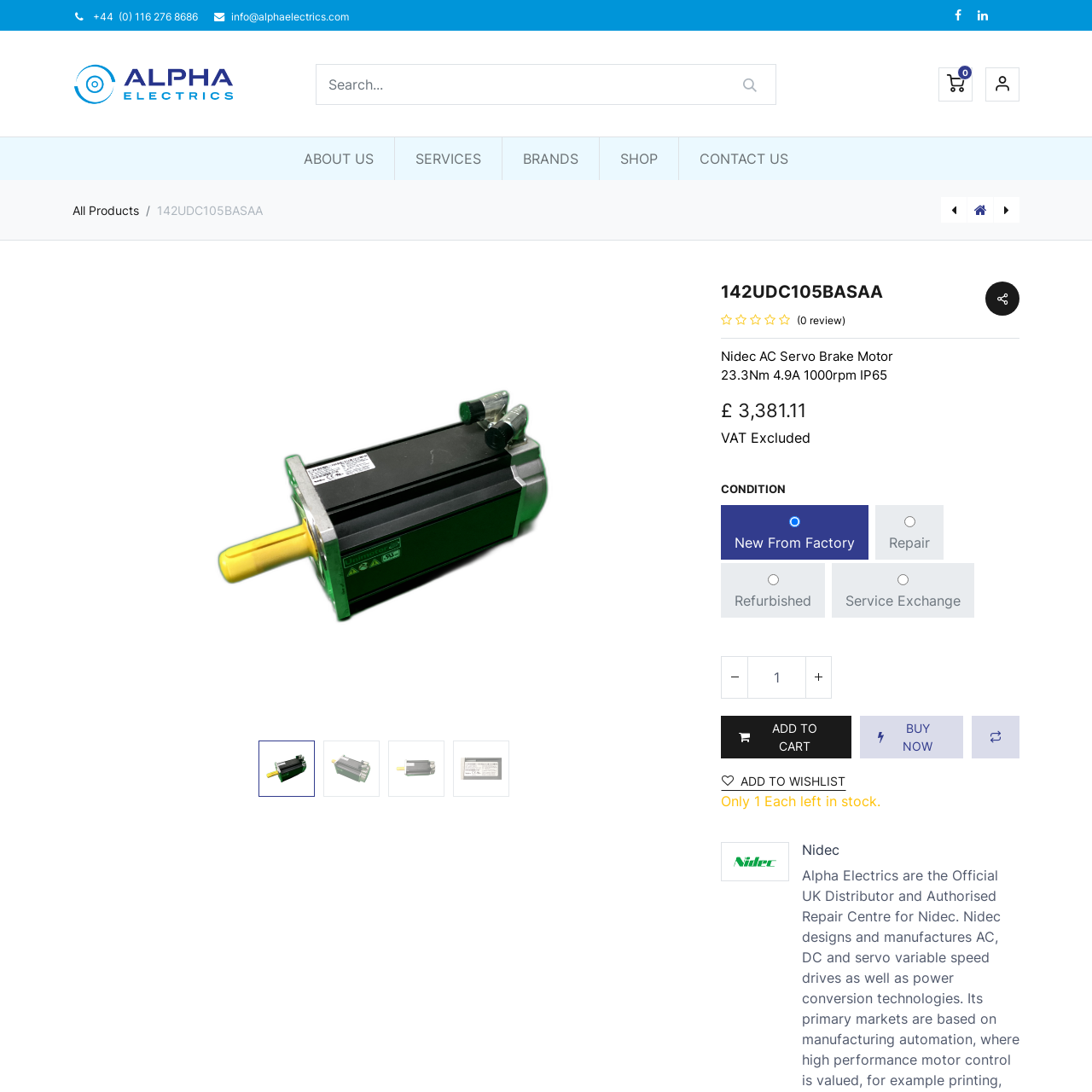Given the description "input value="1" name="add_qty" value="1"", determine the bounding box of the corresponding UI element.

[0.684, 0.601, 0.738, 0.639]